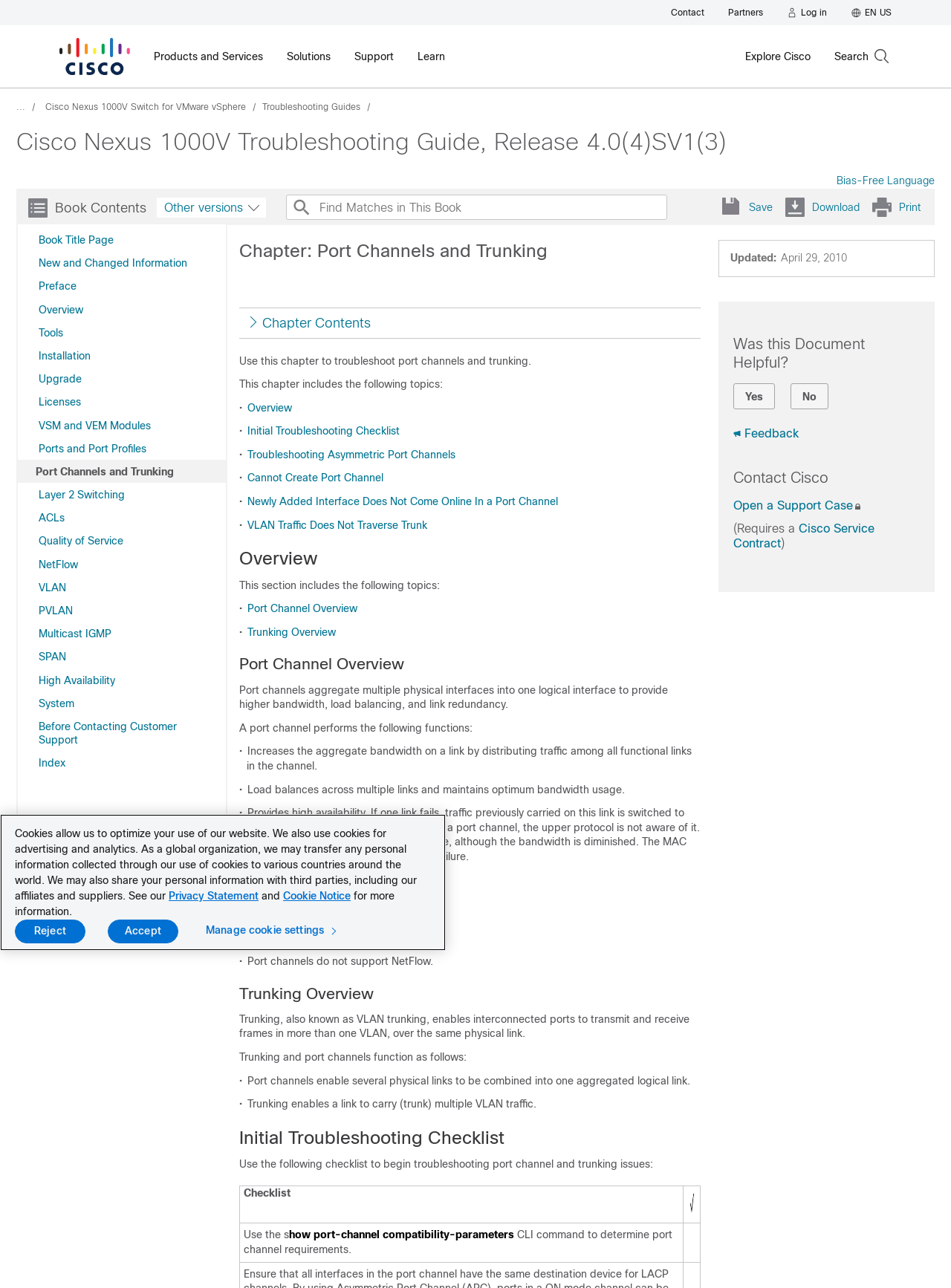Please identify the bounding box coordinates of the element's region that I should click in order to complete the following instruction: "Click on the 'Overview' link". The bounding box coordinates consist of four float numbers between 0 and 1, i.e., [left, top, right, bottom].

[0.26, 0.312, 0.307, 0.321]